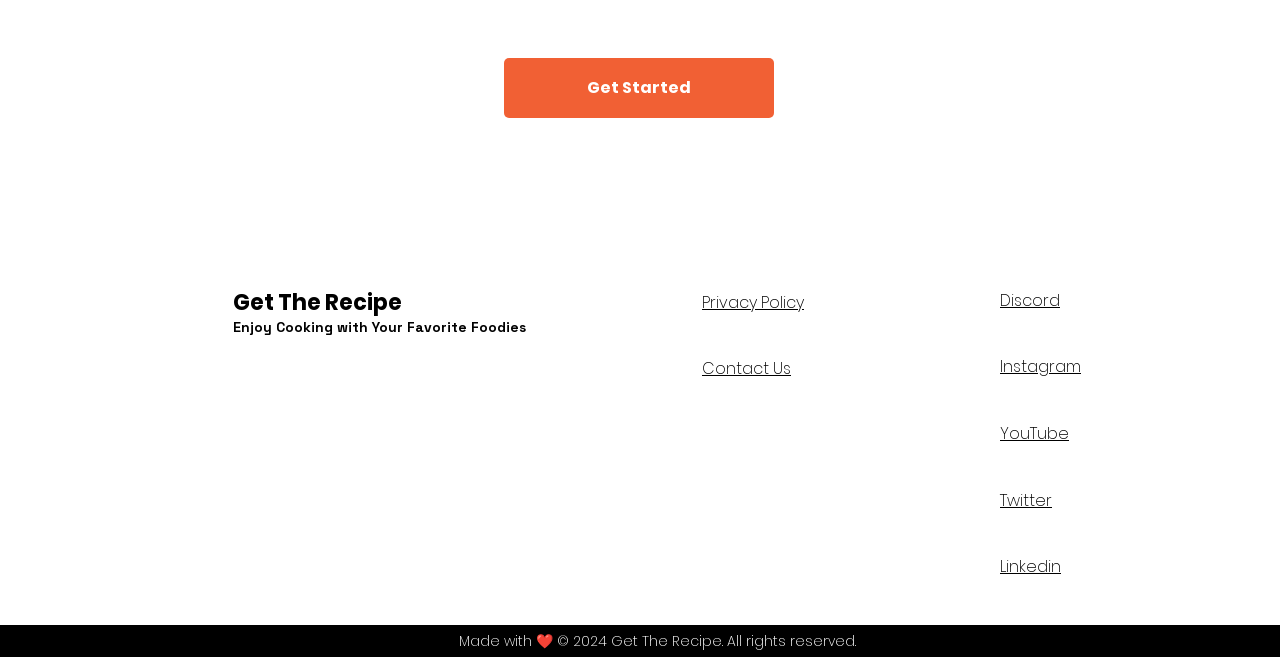Using the description: "Get The Recipe", determine the UI element's bounding box coordinates. Ensure the coordinates are in the format of four float numbers between 0 and 1, i.e., [left, top, right, bottom].

[0.182, 0.437, 0.314, 0.484]